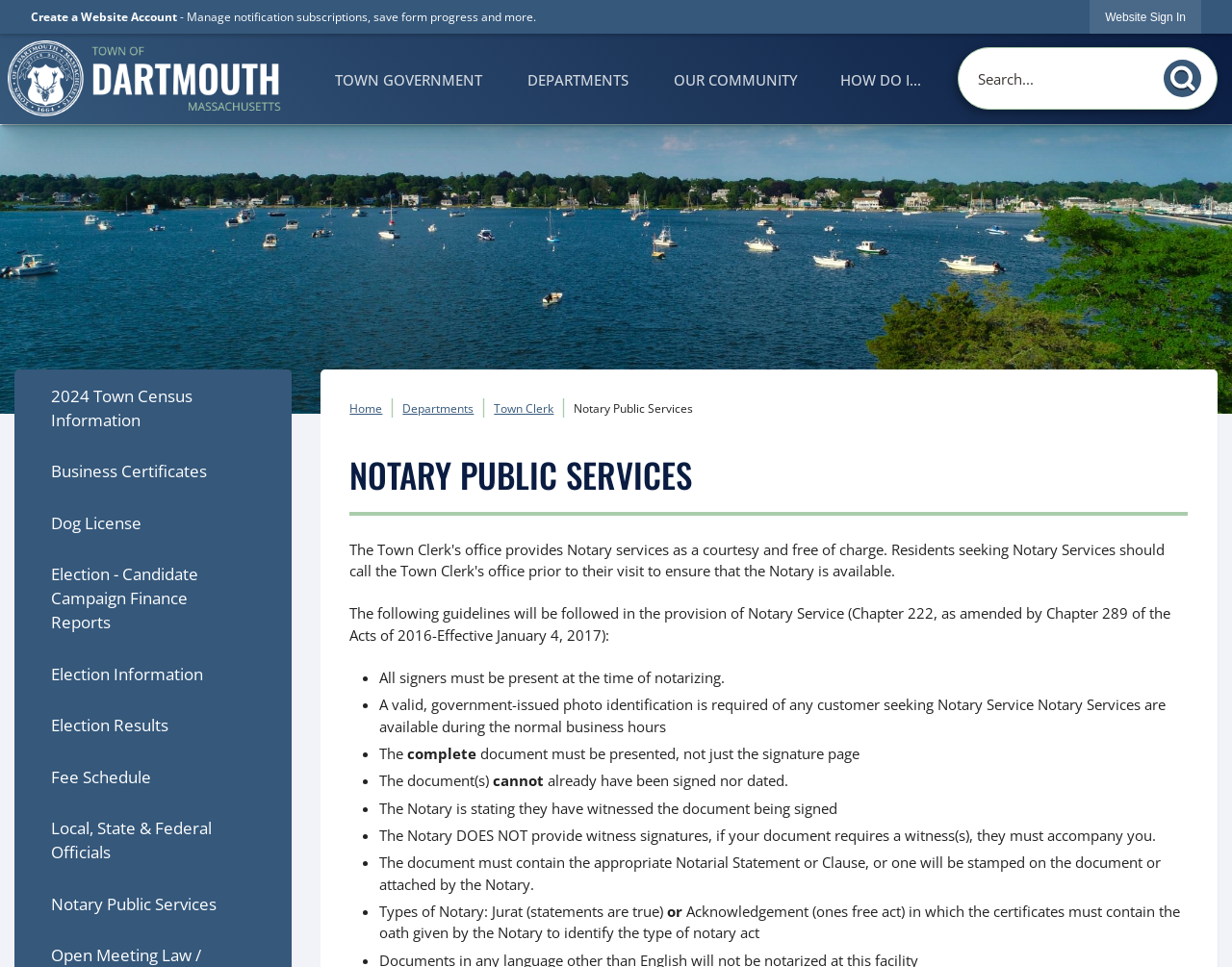Determine the bounding box coordinates of the element's region needed to click to follow the instruction: "Click on the 'Notary Public Services' link". Provide these coordinates as four float numbers between 0 and 1, formatted as [left, top, right, bottom].

[0.466, 0.414, 0.563, 0.431]